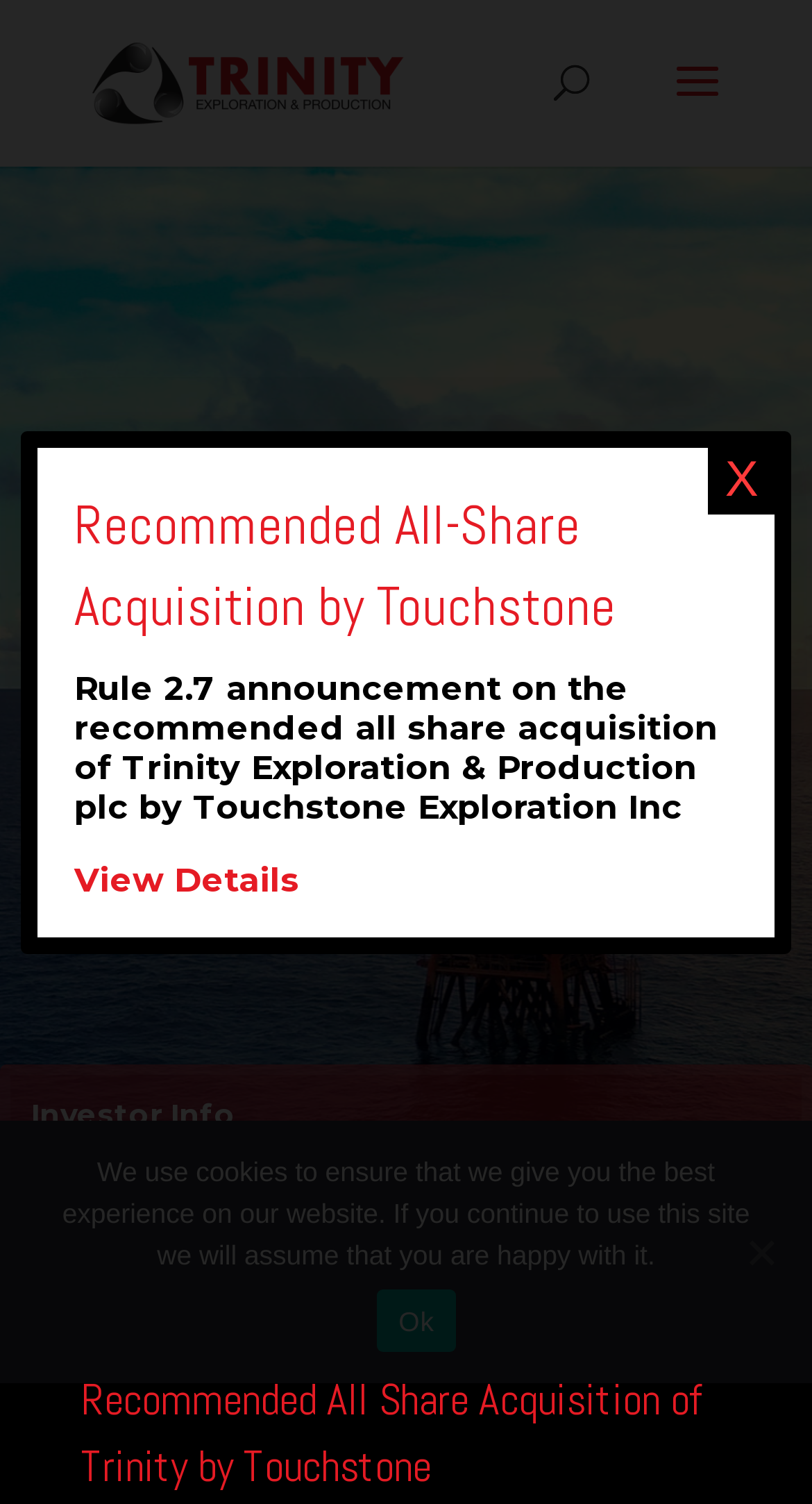Identify the bounding box for the UI element that is described as follows: "X".

[0.872, 0.297, 0.954, 0.341]